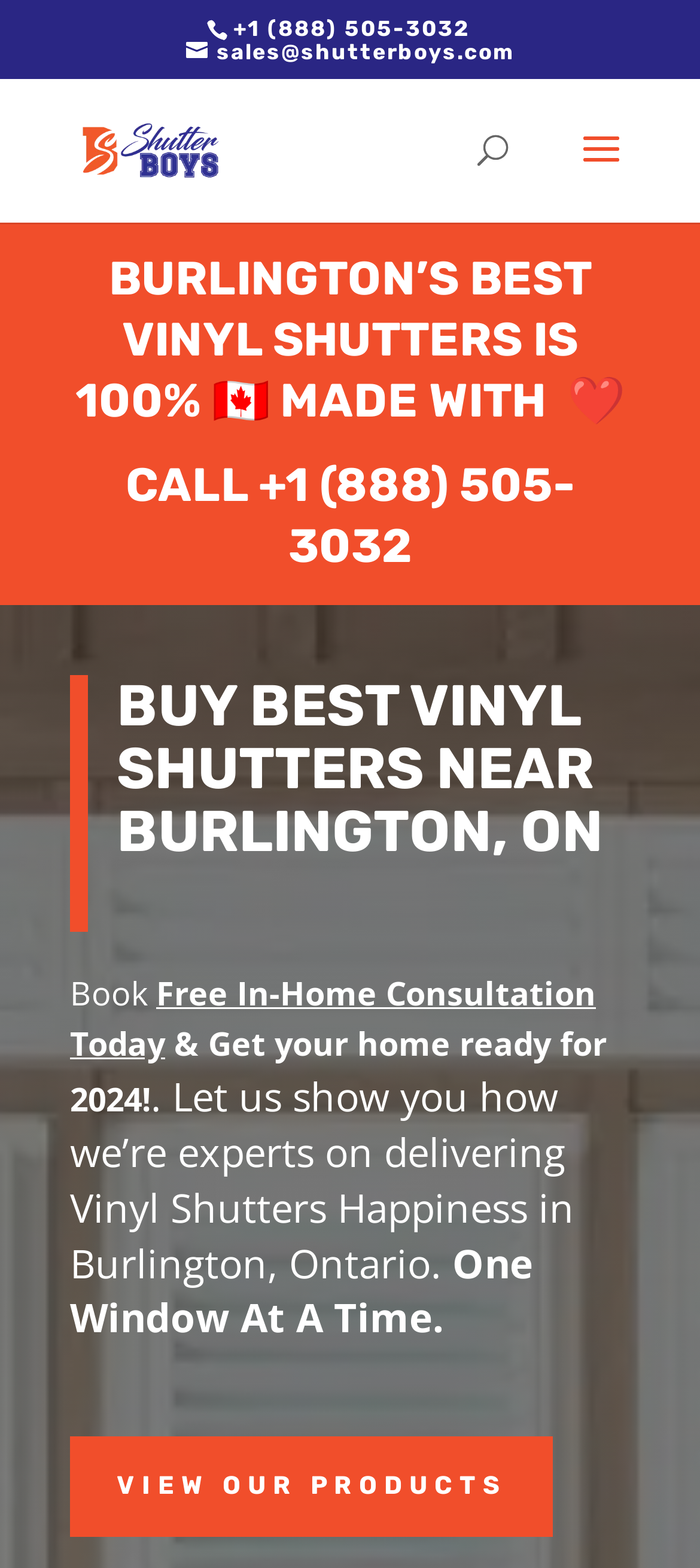Examine the image and give a thorough answer to the following question:
What is the purpose of the search box?

I found the search box by looking at the search element with the text 'Search for:'. This suggests that the search box is intended for users to search for products, likely vinyl shutters or related items.